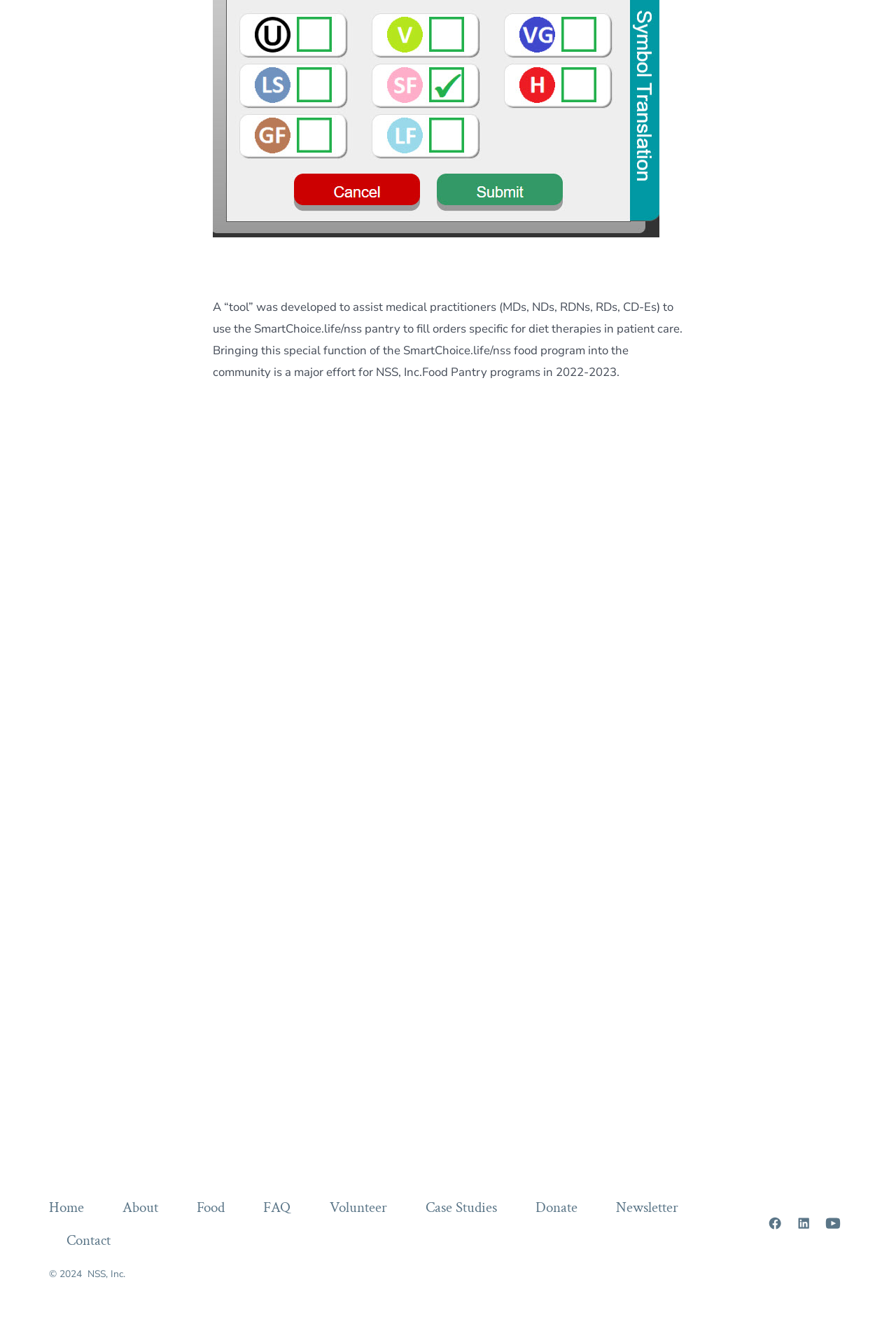Given the description Donate, predict the bounding box coordinates of the UI element. Ensure the coordinates are in the format (top-left x, top-left y, bottom-right x, bottom-right y) and all values are between 0 and 1.

[0.578, 0.9, 0.664, 0.925]